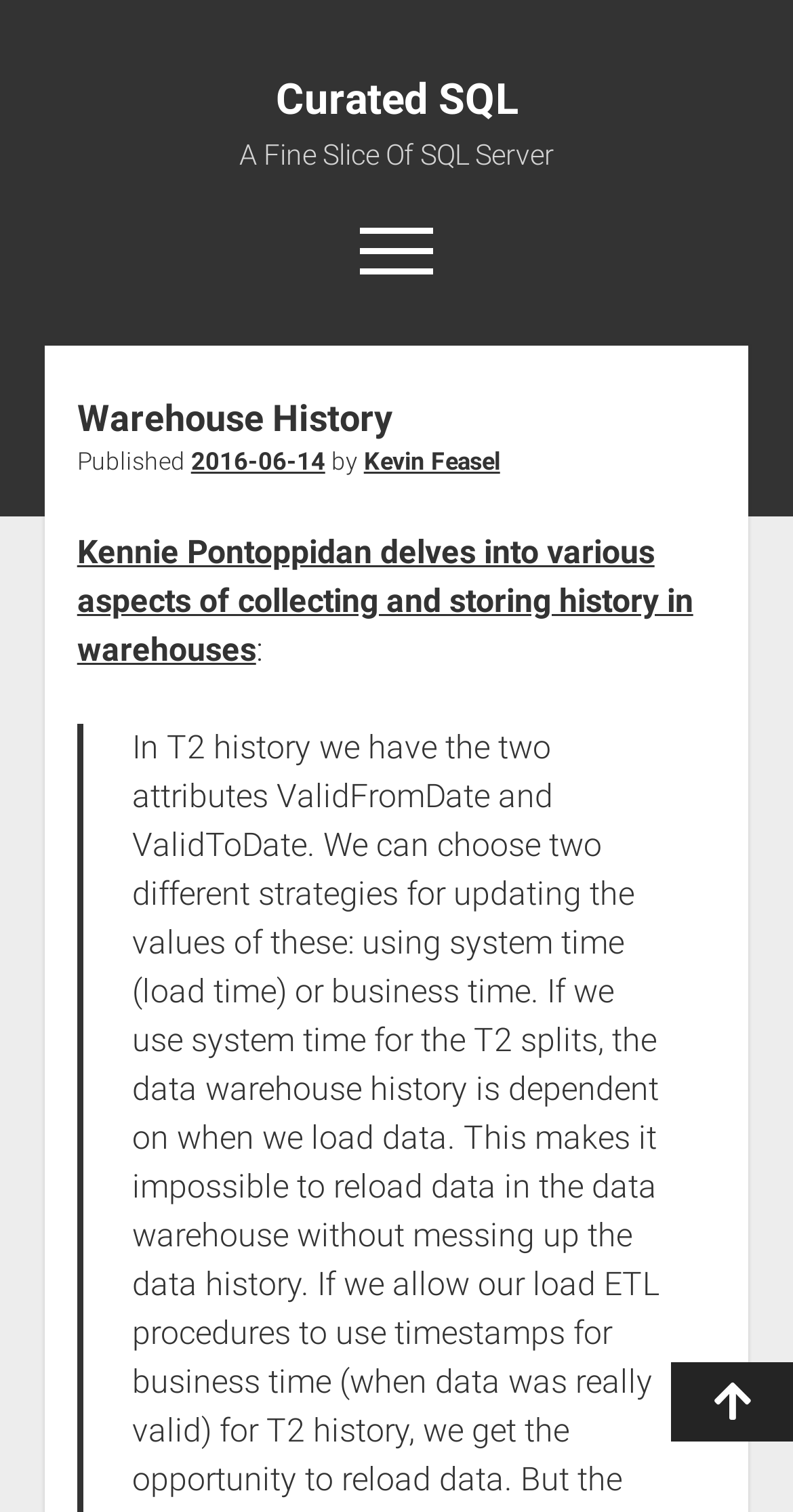Can you specify the bounding box coordinates for the region that should be clicked to fulfill this instruction: "Scroll to the top".

[0.846, 0.901, 1.0, 0.953]